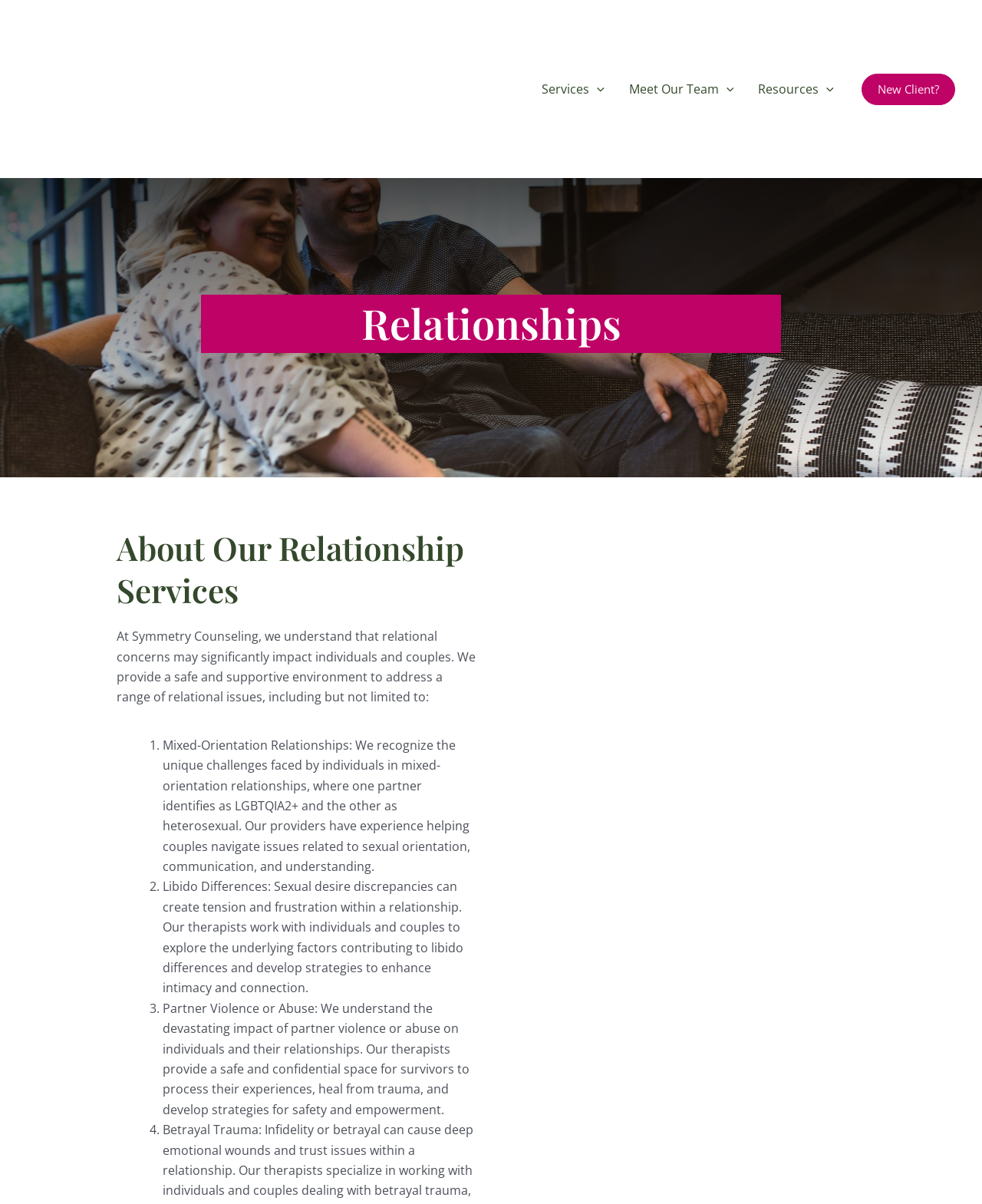What is the name of the counseling service?
Can you offer a detailed and complete answer to this question?

The name of the counseling service can be found in the top-left corner of the webpage, where it says 'Symmetry Counseling' in the logo and also as a link.